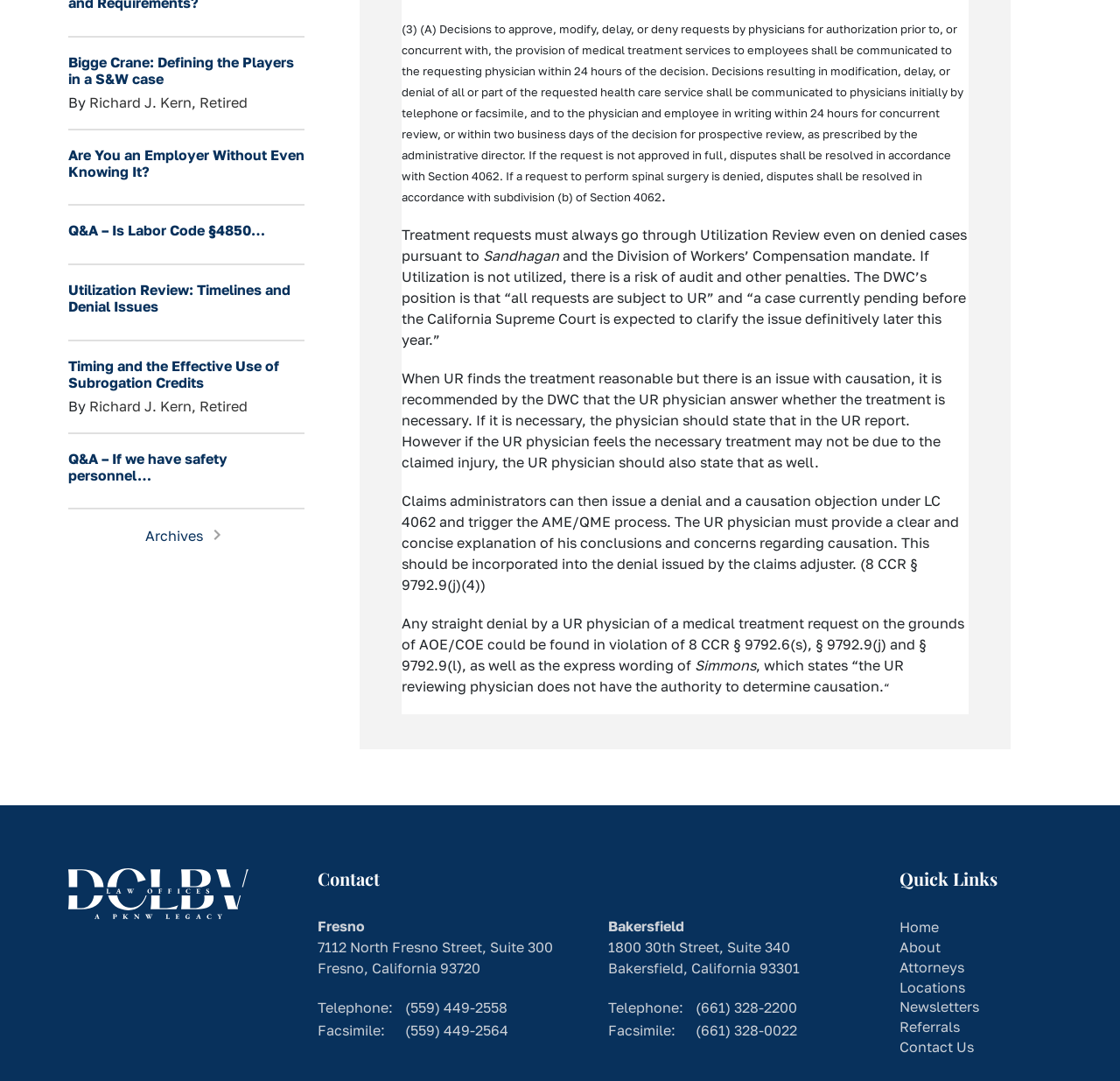Please specify the bounding box coordinates in the format (top-left x, top-left y, bottom-right x, bottom-right y), with all values as floating point numbers between 0 and 1. Identify the bounding box of the UI element described by: Home

[0.803, 0.85, 0.838, 0.866]